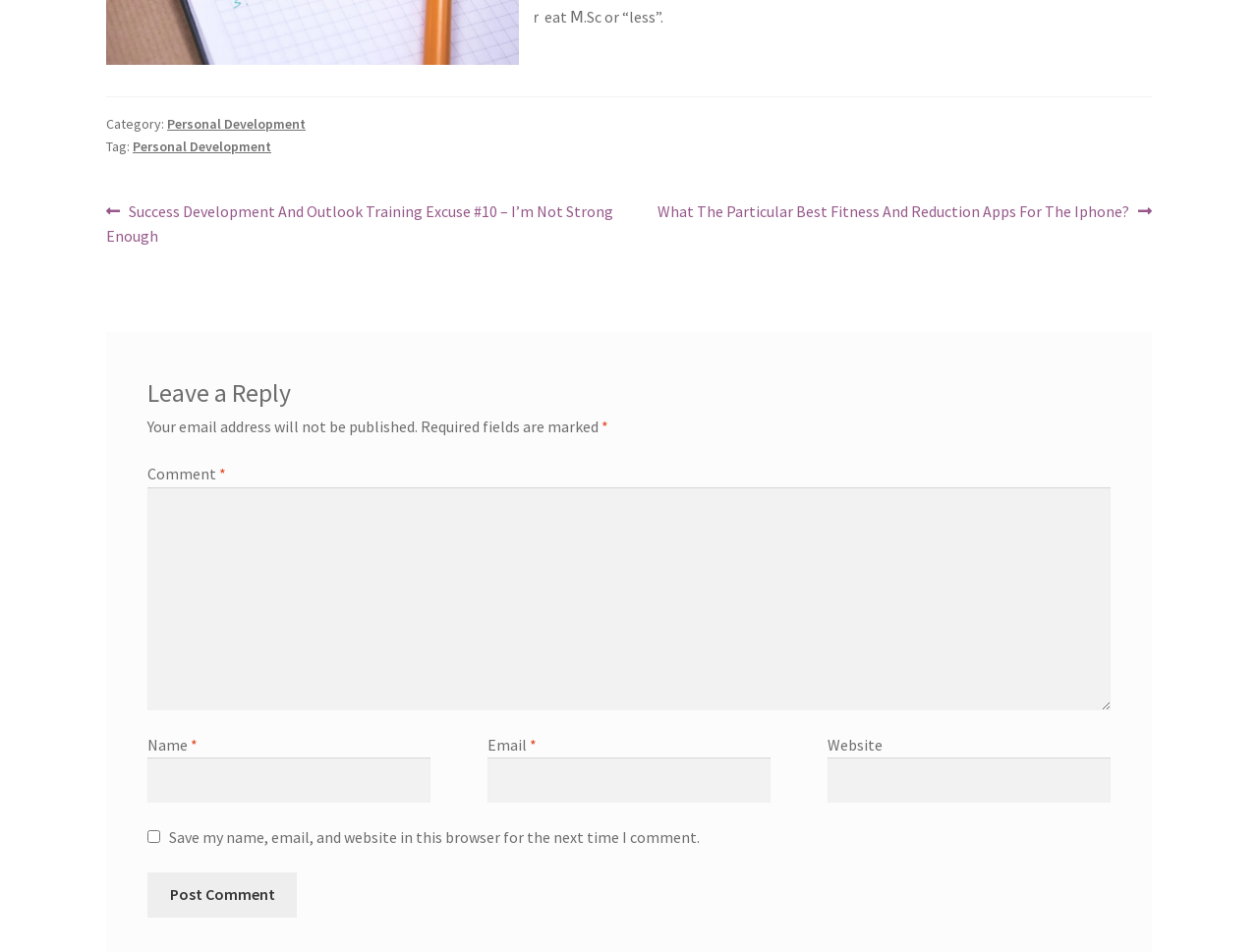Highlight the bounding box coordinates of the region I should click on to meet the following instruction: "go to home page".

None